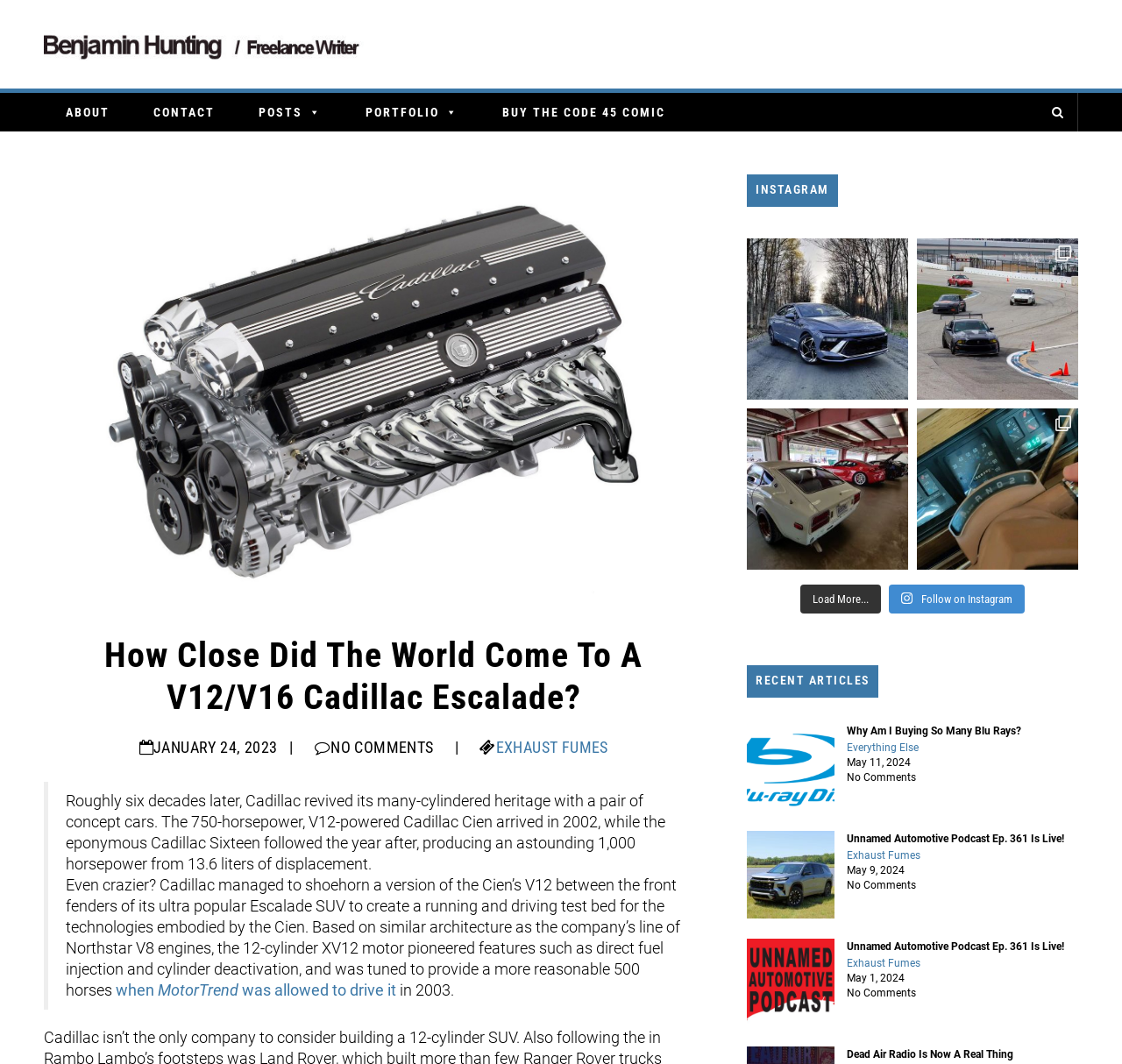From the screenshot, find the bounding box of the UI element matching this description: "Buy The Code 45 Comic". Supply the bounding box coordinates in the form [left, top, right, bottom], each a float between 0 and 1.

[0.428, 0.087, 0.612, 0.124]